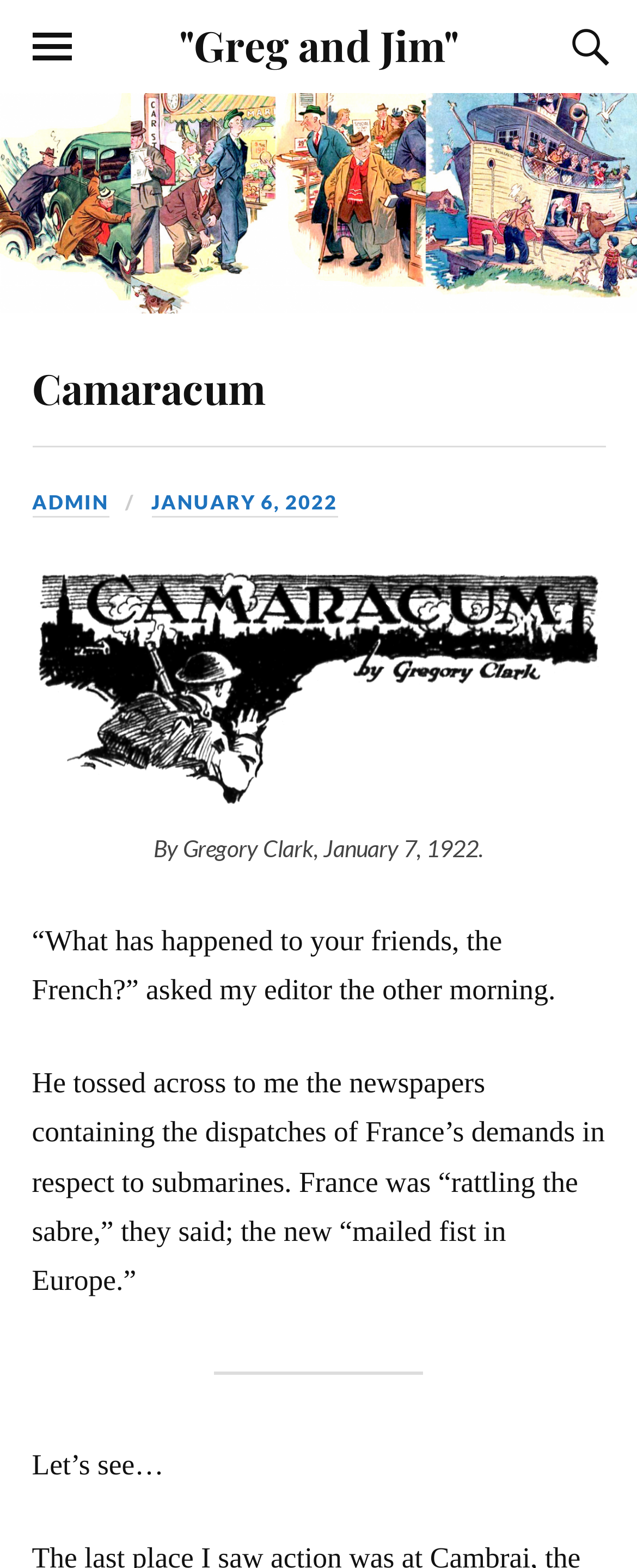What is the name of the author of the article?
Give a thorough and detailed response to the question.

I found the author's name by looking at the figcaption element, which contains the text 'By Gregory Clark, January 7, 1922.' This suggests that Gregory Clark is the author of the article.